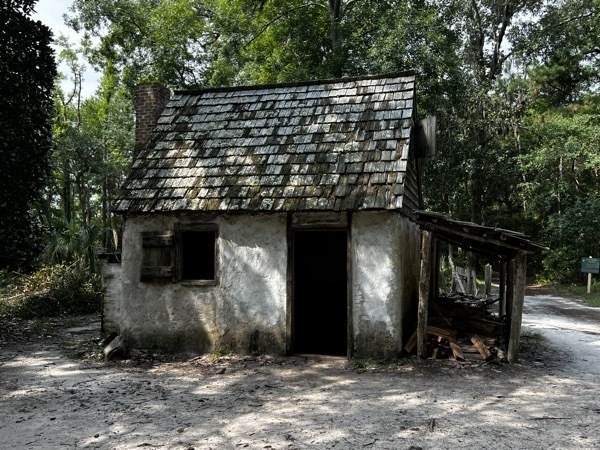What is the purpose of the hut?
Give a thorough and detailed response to the question.

The caption explains that the hut's design exemplifies the resourcefulness of early settlers who utilized locally sourced materials for shelter, implying that the primary purpose of the hut is to provide shelter.